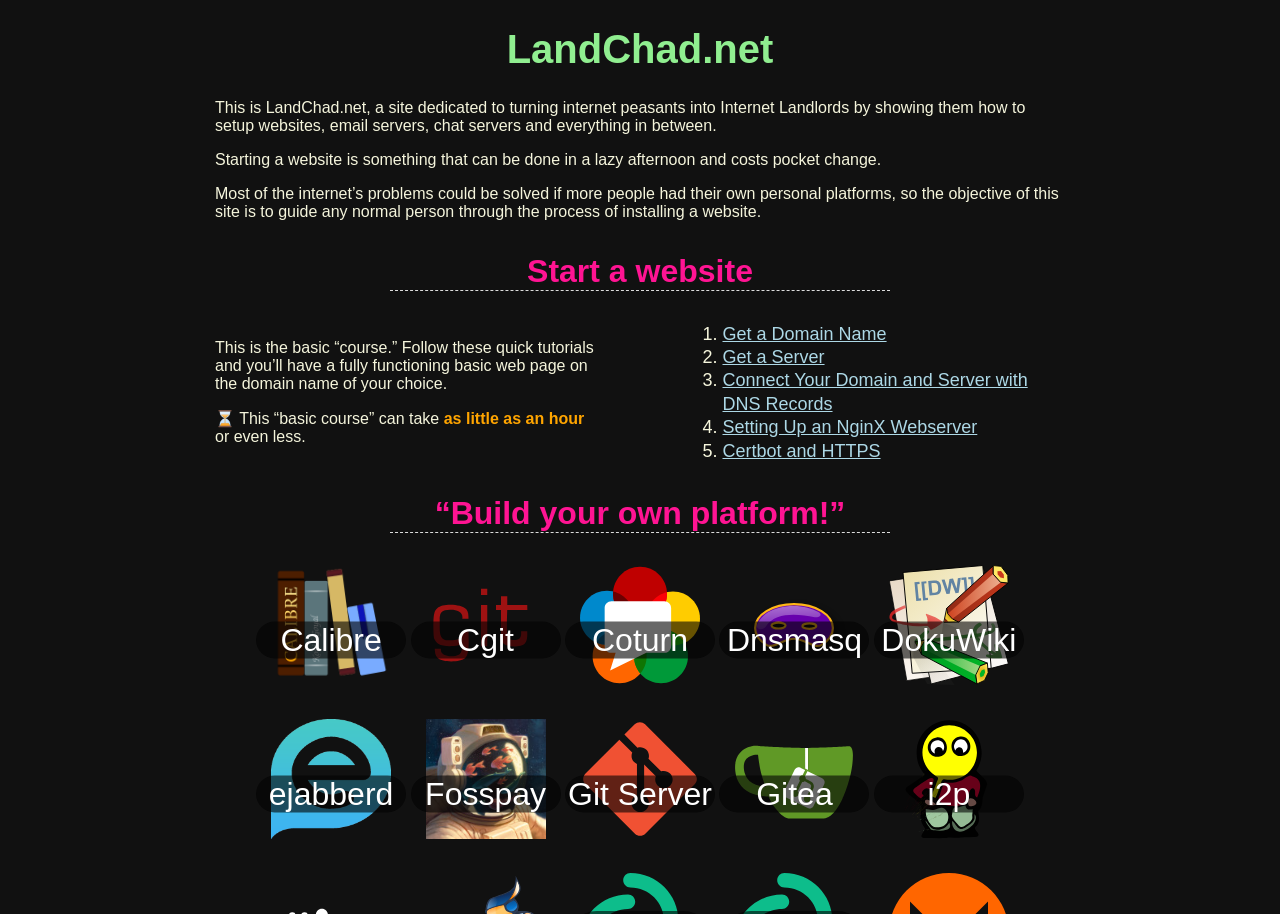Create an elaborate caption for the webpage.

The webpage is dedicated to LandChad.net, a site that aims to guide individuals in setting up their own websites, email servers, chat servers, and more. At the top, there is a header section with the site's title, "LandChad.net", accompanied by a brief description of the site's purpose. Below this, there are three paragraphs of text that introduce the concept of starting a website and the benefits of having a personal platform.

Further down, there is a section titled "Start a website" with a brief introduction to a basic course that can help users set up a fully functioning web page. This section is followed by a list of five steps, each with a numbered marker and a link to a tutorial, including "Get a Domain Name", "Get a Server", and "Setting Up an NginX Webserver".

On the right side of the page, there is a section with the heading "“Build your own platform!”" accompanied by six images arranged in two rows. The images are evenly spaced and take up a significant portion of the page.

Throughout the page, there are a total of 12 text elements, including headings, paragraphs, and links, and 12 images. The layout is organized, with clear headings and concise text, making it easy to navigate and understand the content.